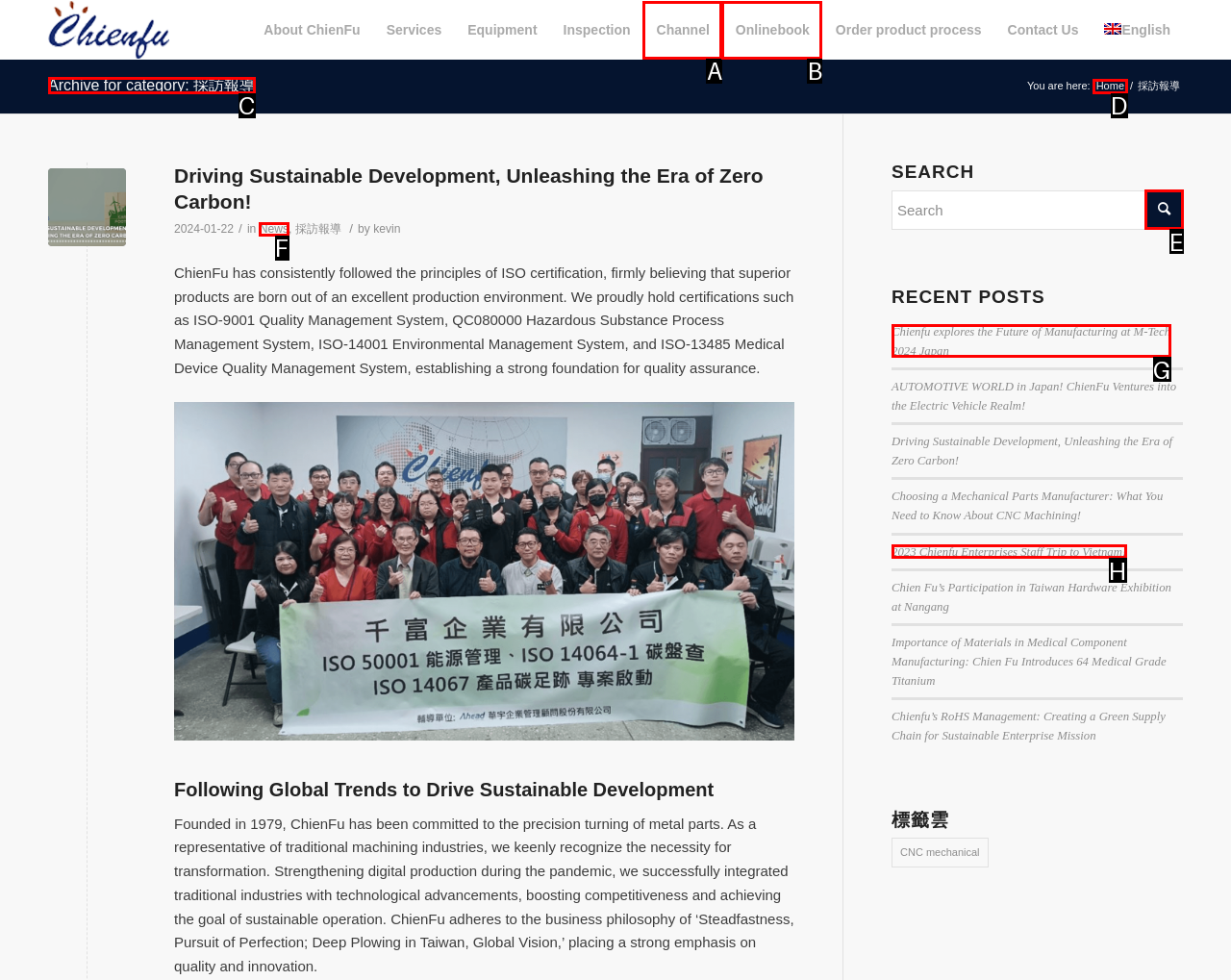Given the description: Archive for category: 採訪報導, determine the corresponding lettered UI element.
Answer with the letter of the selected option.

C